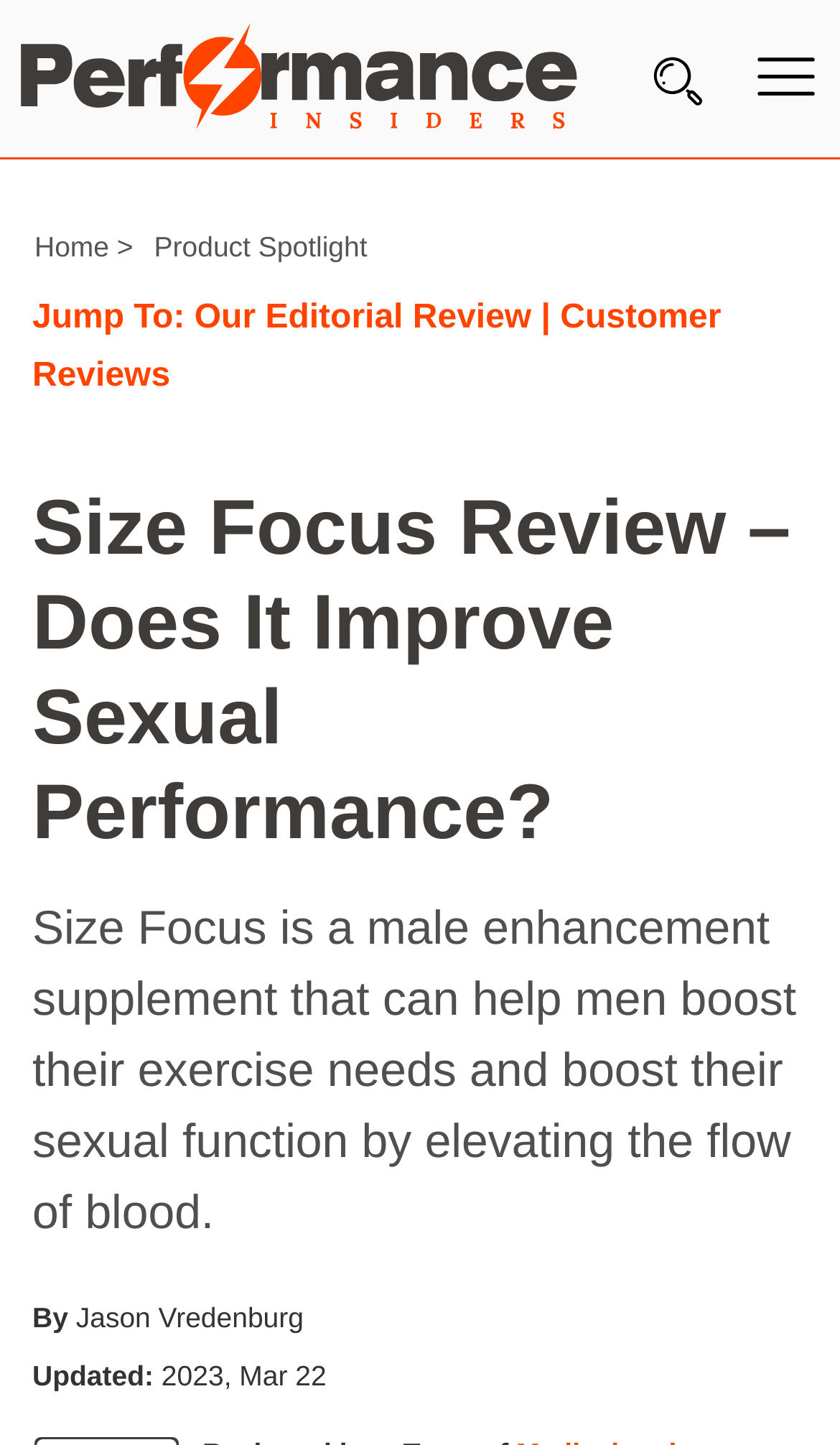Please specify the bounding box coordinates of the element that should be clicked to execute the given instruction: 'Subscribe to the newsletter'. Ensure the coordinates are four float numbers between 0 and 1, expressed as [left, top, right, bottom].

[0.0, 0.122, 0.062, 0.185]